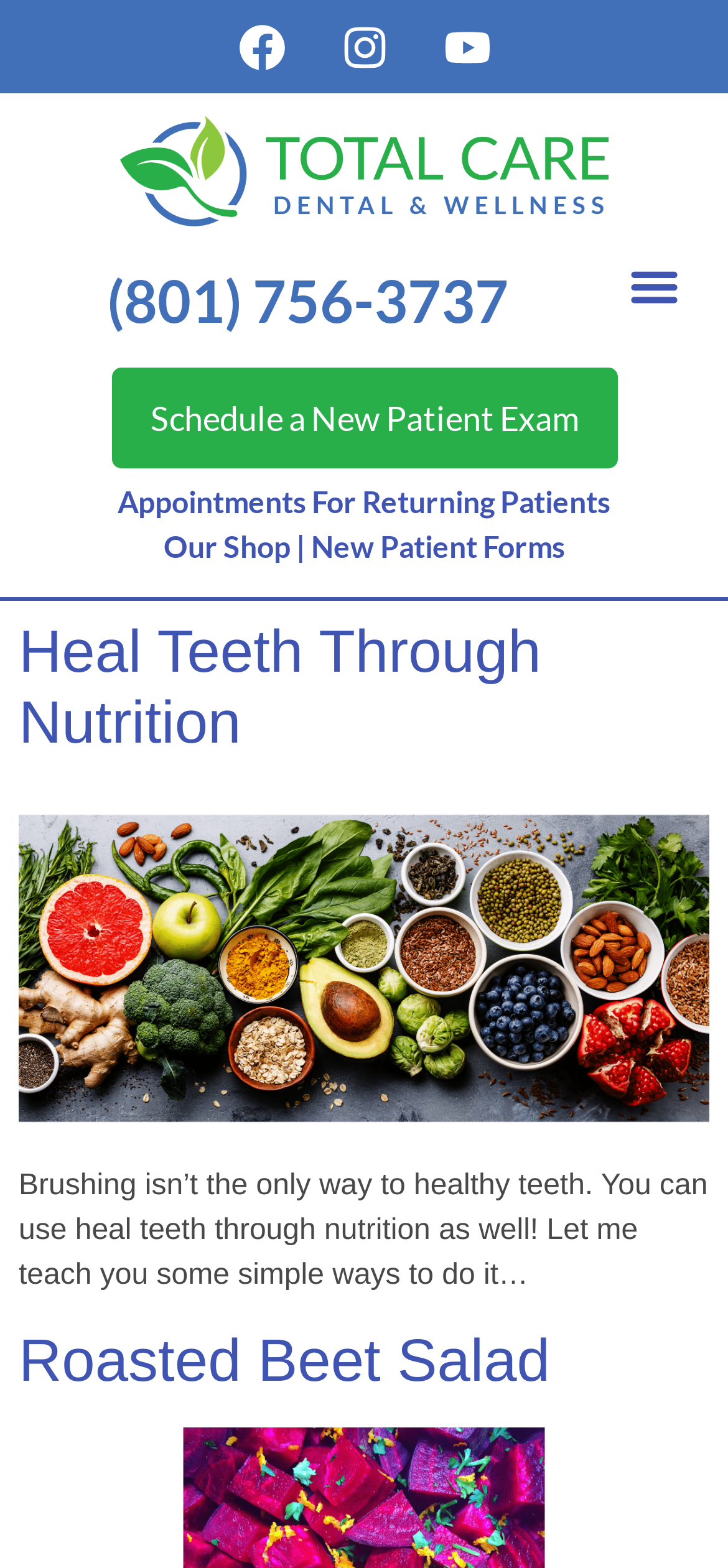Create a detailed narrative of the webpage’s visual and textual elements.

The webpage is about healthy food and holistic dentistry, with a focus on Total Care Dental. At the top, there are three social media links, Facebook, Instagram, and Youtube, each accompanied by an image, aligned horizontally across the page. Below these links, there is a logo of Total Care Dental & Wellness, which is also a clickable link. 

To the right of the logo, there is a phone number, (801) 756-3737, displayed prominently. Next to the phone number, there is a menu toggle button. 

Below the top section, there are several links, including "Schedule a New Patient Exam", "Appointments For Returning Patients", "Our Shop", and "New Patient Forms", arranged vertically. 

The main content of the page is an article about healthy teeth through nutrition. The article has a heading "Heal Teeth Through Nutrition" and a brief introduction that explains the importance of nutrition for healthy teeth. There is also a link to learn more about the topic. 

Further down, there is another section with a heading "Roasted Beet Salad", which appears to be a recipe or article about a healthy food option.